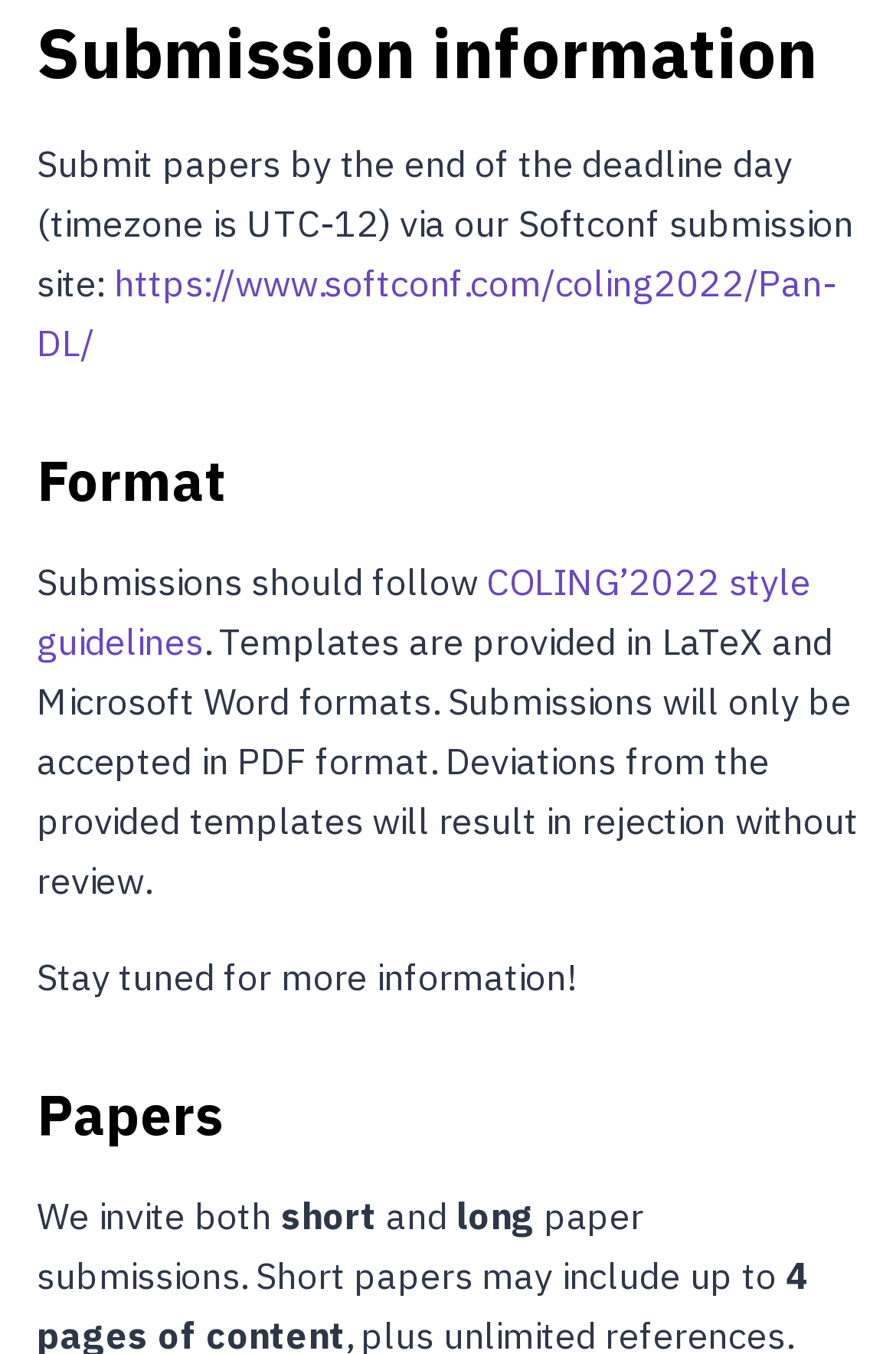Determine the bounding box coordinates for the UI element matching this description: "COLING’2022 style guidelines".

[0.041, 0.411, 0.905, 0.49]